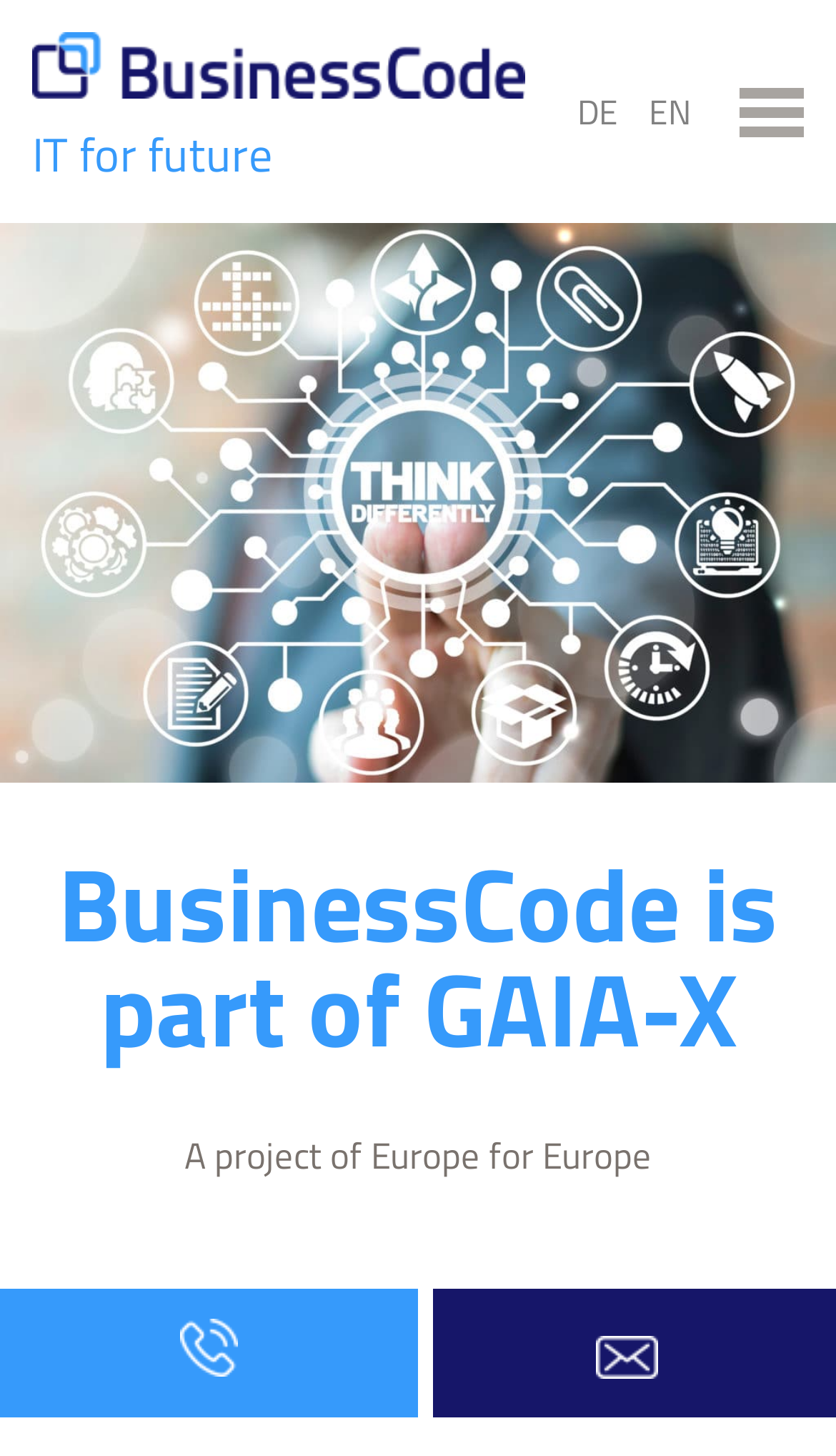Extract the top-level heading from the webpage and provide its text.

BusinessCode is part of GAIA-X